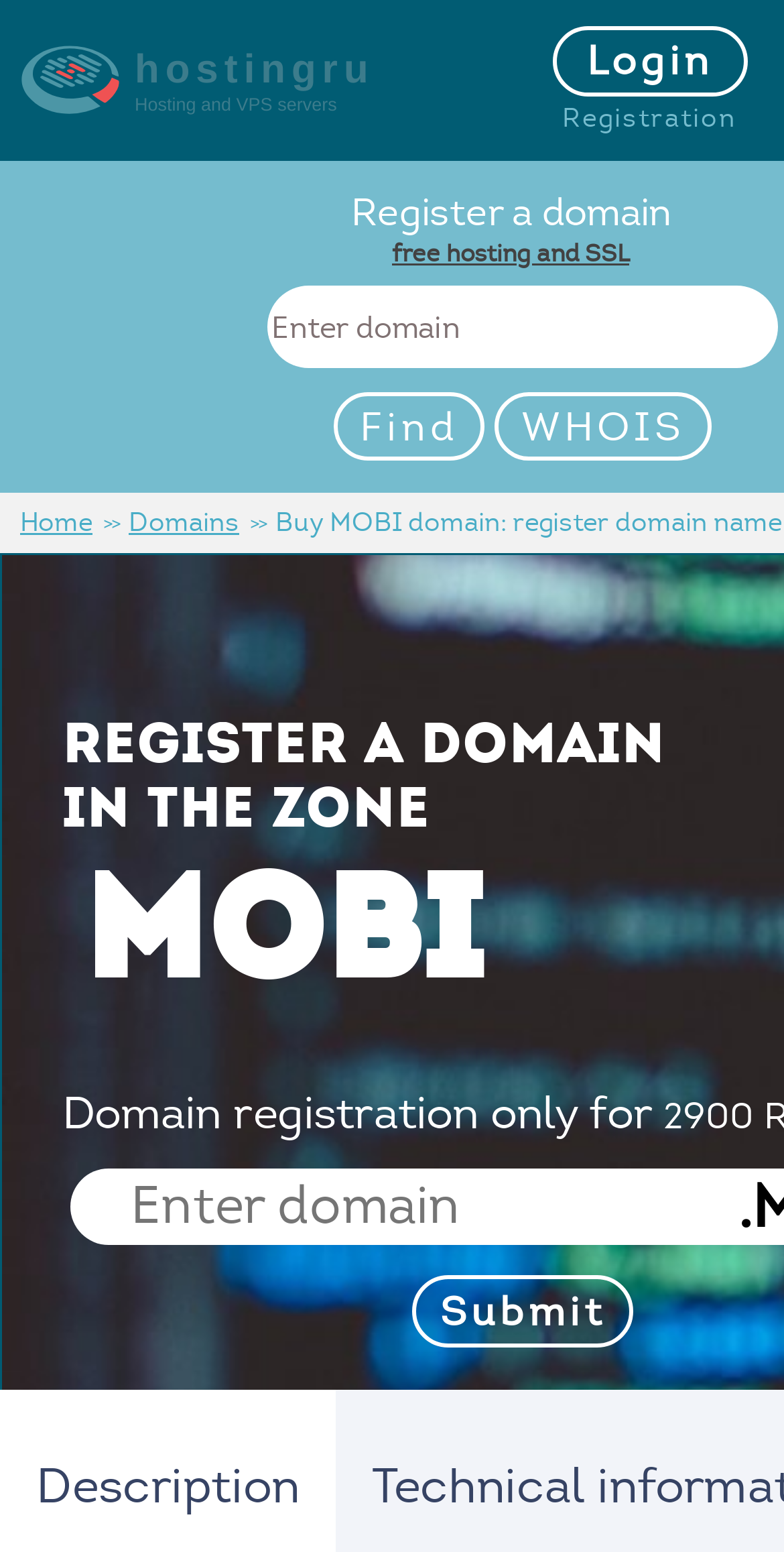Pinpoint the bounding box coordinates of the clickable area needed to execute the instruction: "register a domain". The coordinates should be specified as four float numbers between 0 and 1, i.e., [left, top, right, bottom].

[0.341, 0.184, 0.992, 0.237]